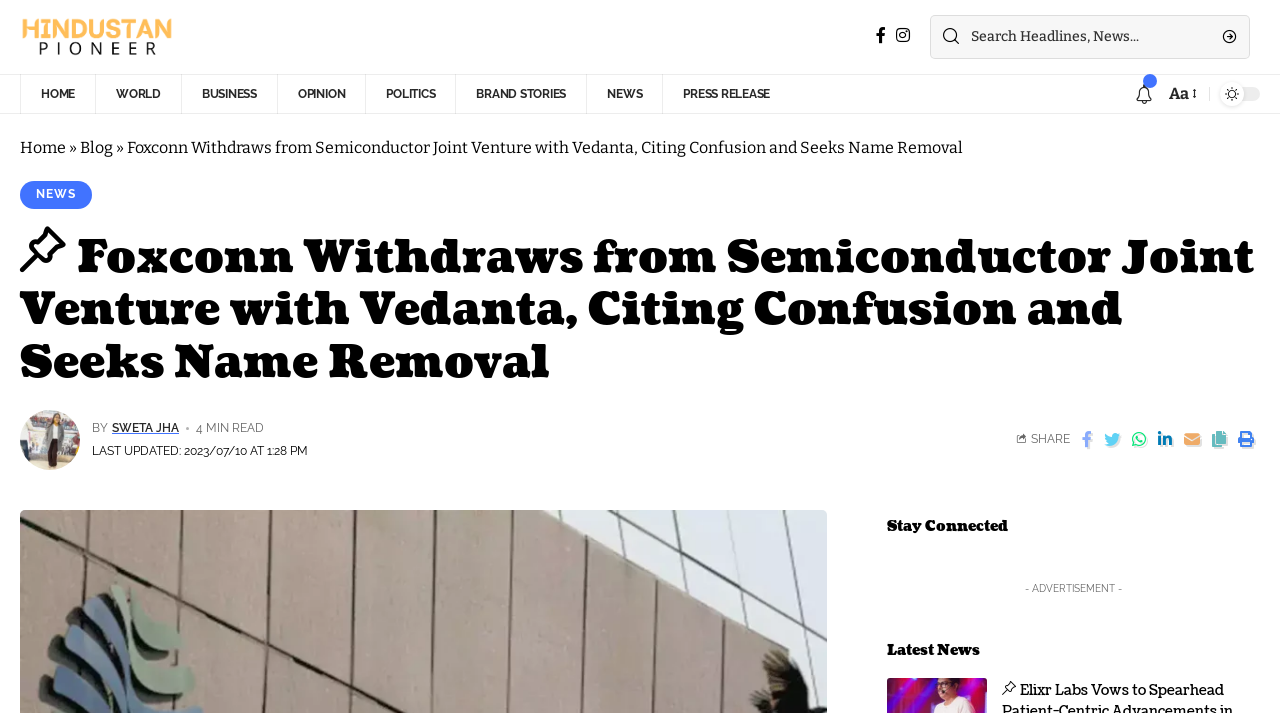Determine the coordinates of the bounding box that should be clicked to complete the instruction: "Contact Christian". The coordinates should be represented by four float numbers between 0 and 1: [left, top, right, bottom].

None